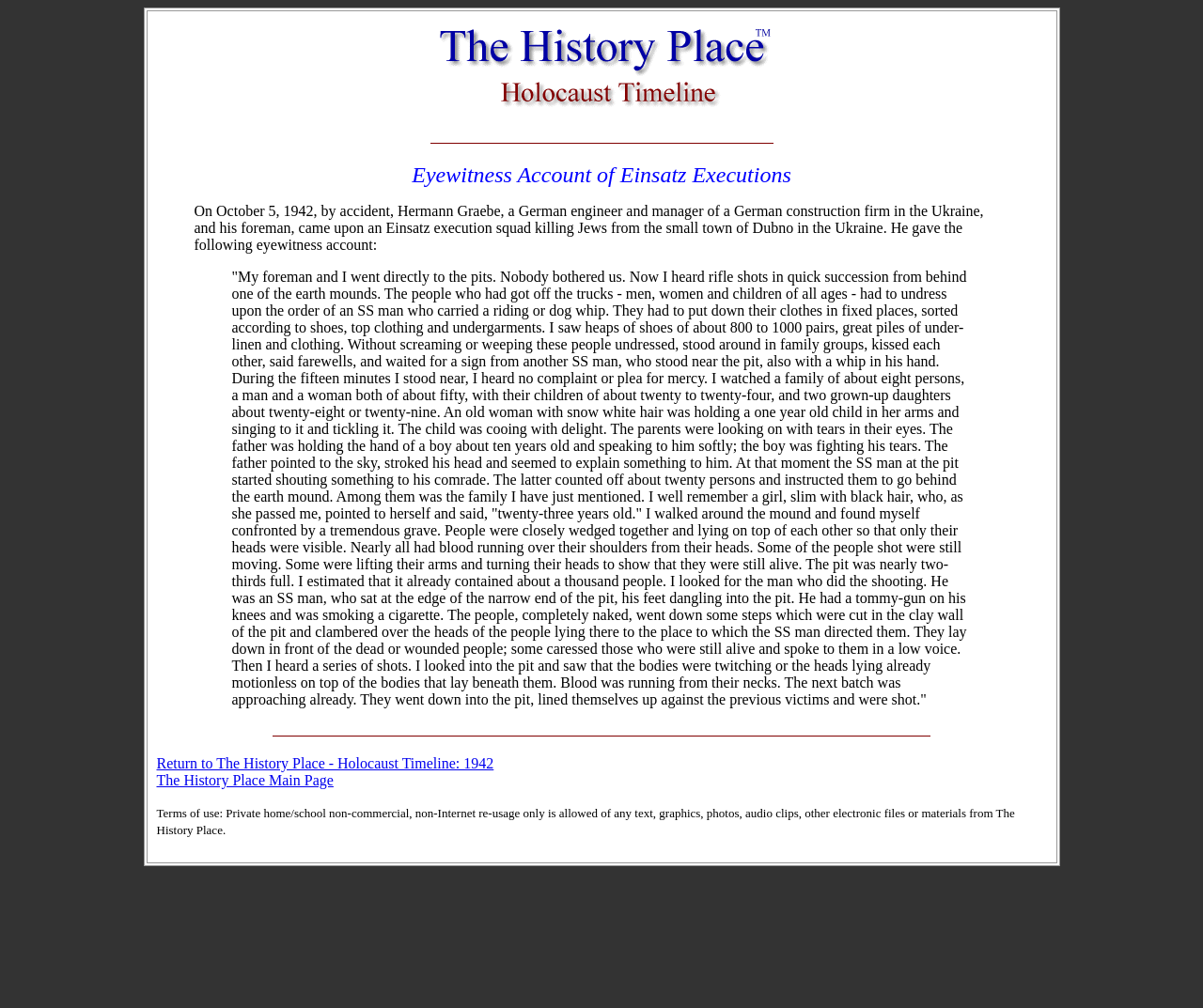Based on the visual content of the image, answer the question thoroughly: What is the occupation of Hermann Graebe?

Hermann Graebe is a German engineer and manager of a German construction firm in the Ukraine, as mentioned in the text. He is the one who accidentally came upon the Einsatz execution squad and gave the eyewitness account.